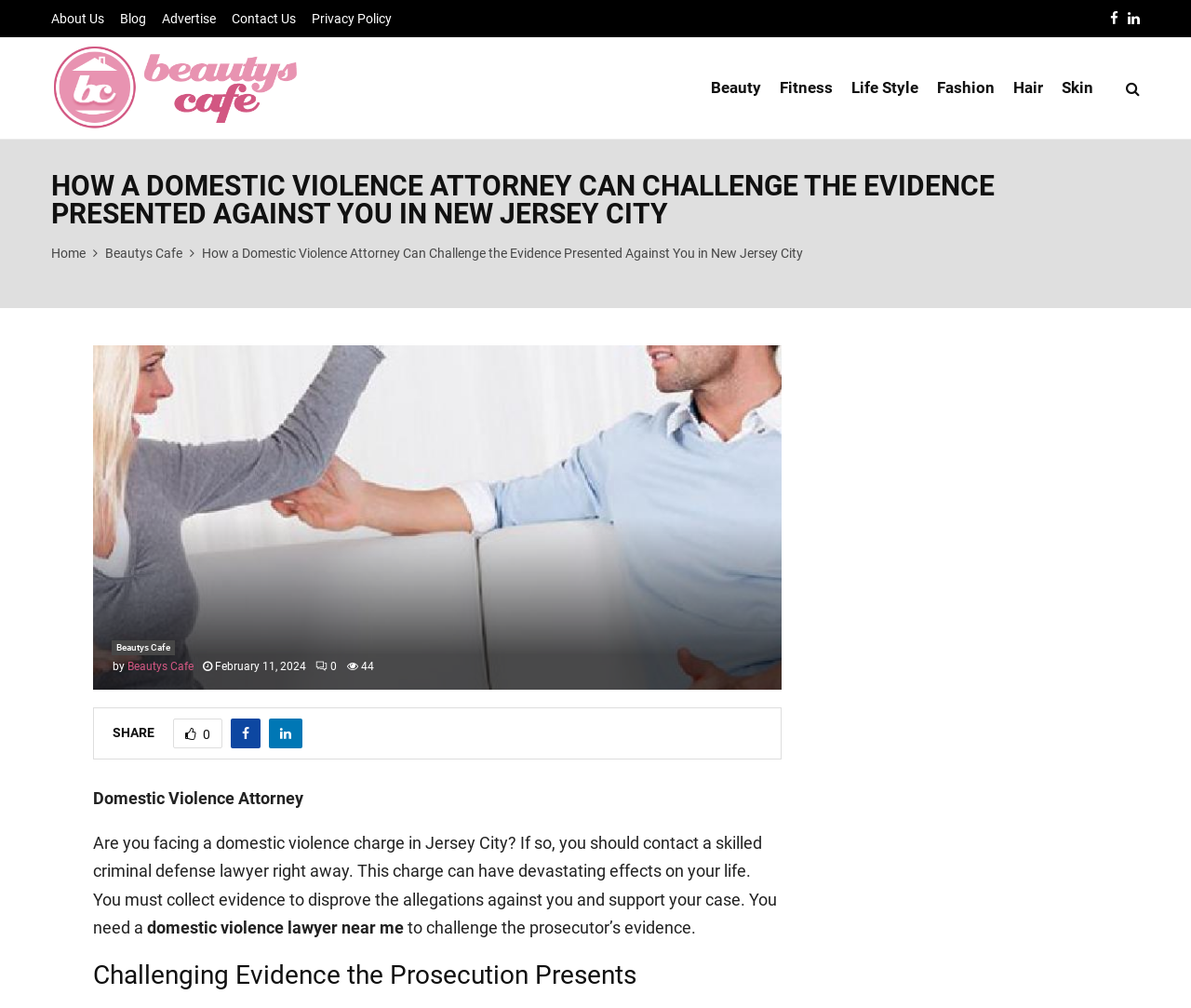Extract the main title from the webpage.

HOW A DOMESTIC VIOLENCE ATTORNEY CAN CHALLENGE THE EVIDENCE PRESENTED AGAINST YOU IN NEW JERSEY CITY